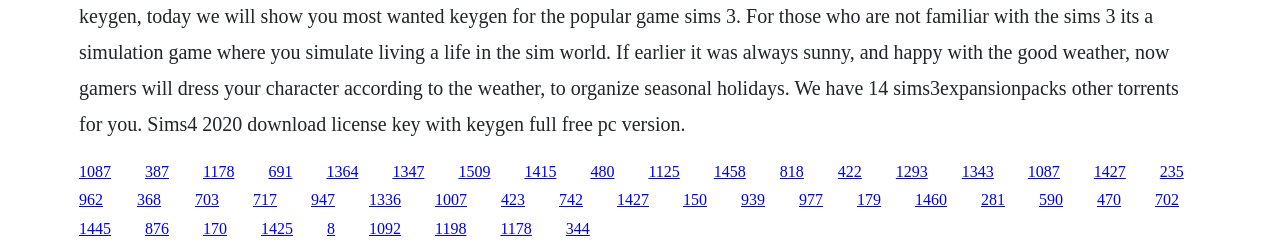Locate the bounding box of the user interface element based on this description: "1445".

[0.062, 0.874, 0.087, 0.941]